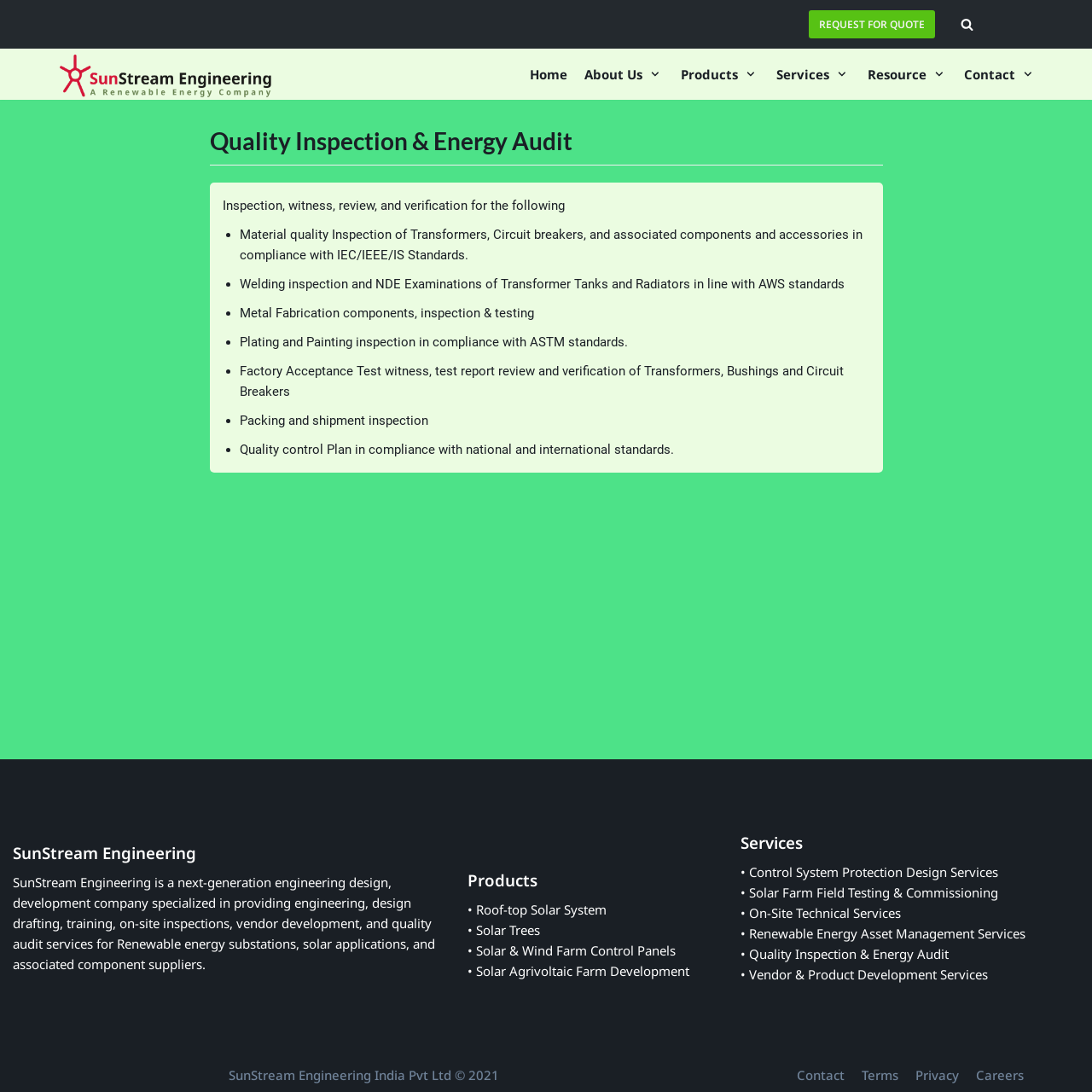Find the bounding box coordinates of the element's region that should be clicked in order to follow the given instruction: "Click the 'ADD TO CART' button". The coordinates should consist of four float numbers between 0 and 1, i.e., [left, top, right, bottom].

None